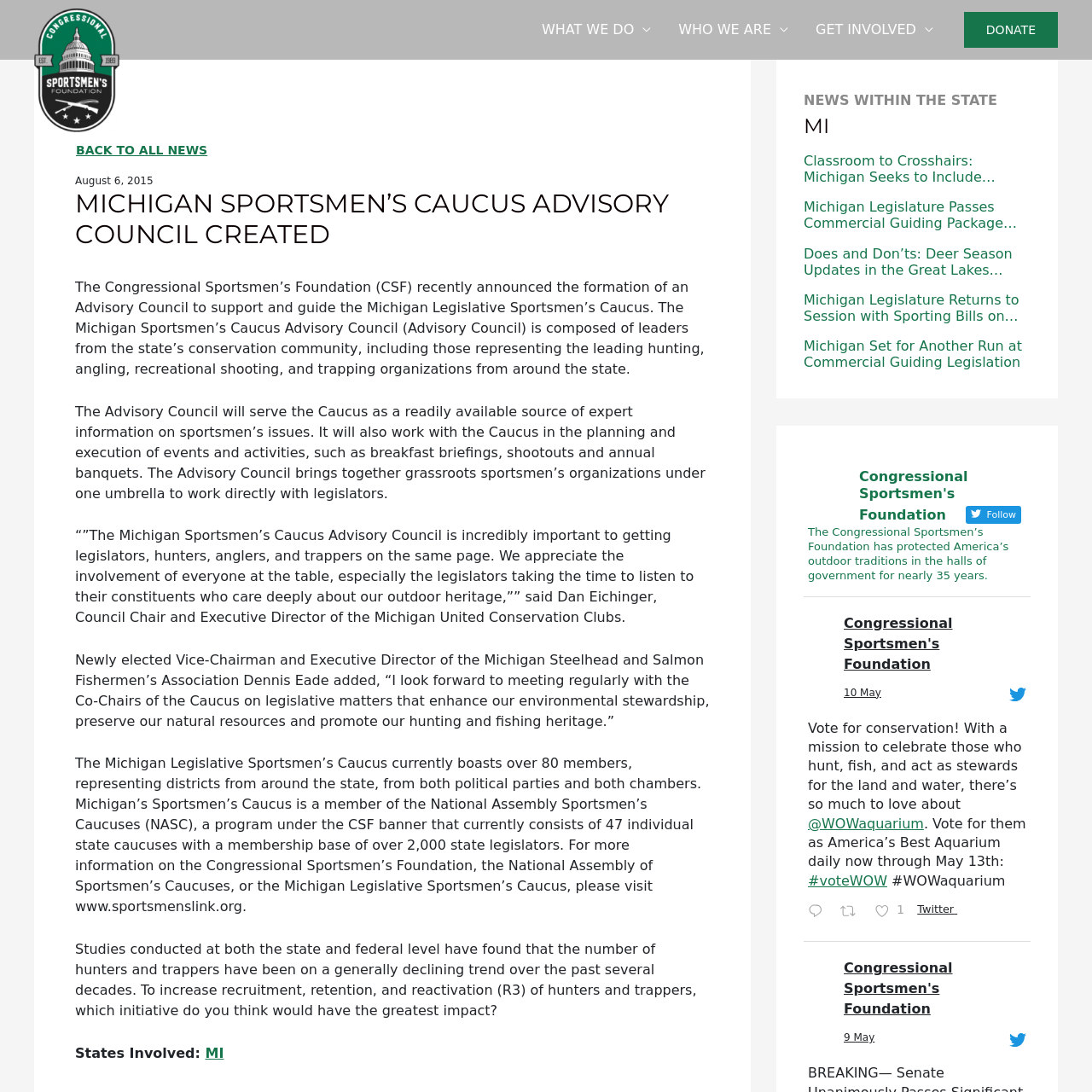Extract the bounding box coordinates of the UI element described by: "Reply on Twitter 1789042154213437697". The coordinates should include four float numbers ranging from 0 to 1, e.g., [left, top, right, bottom].

[0.736, 0.822, 0.765, 0.85]